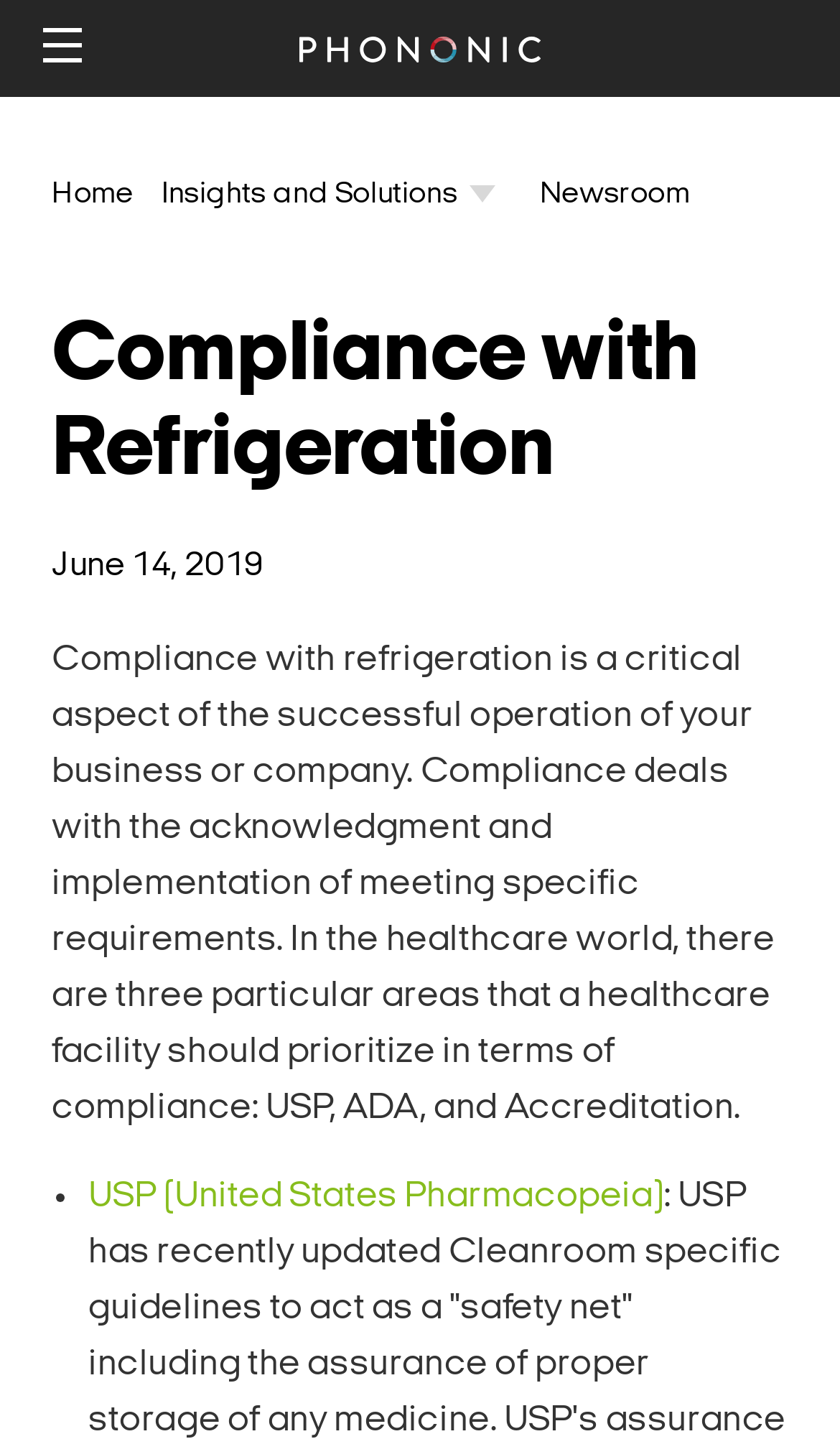What is the purpose of compliance?
Based on the visual content, answer with a single word or a brief phrase.

Acknowledgment and implementation of meeting specific requirements